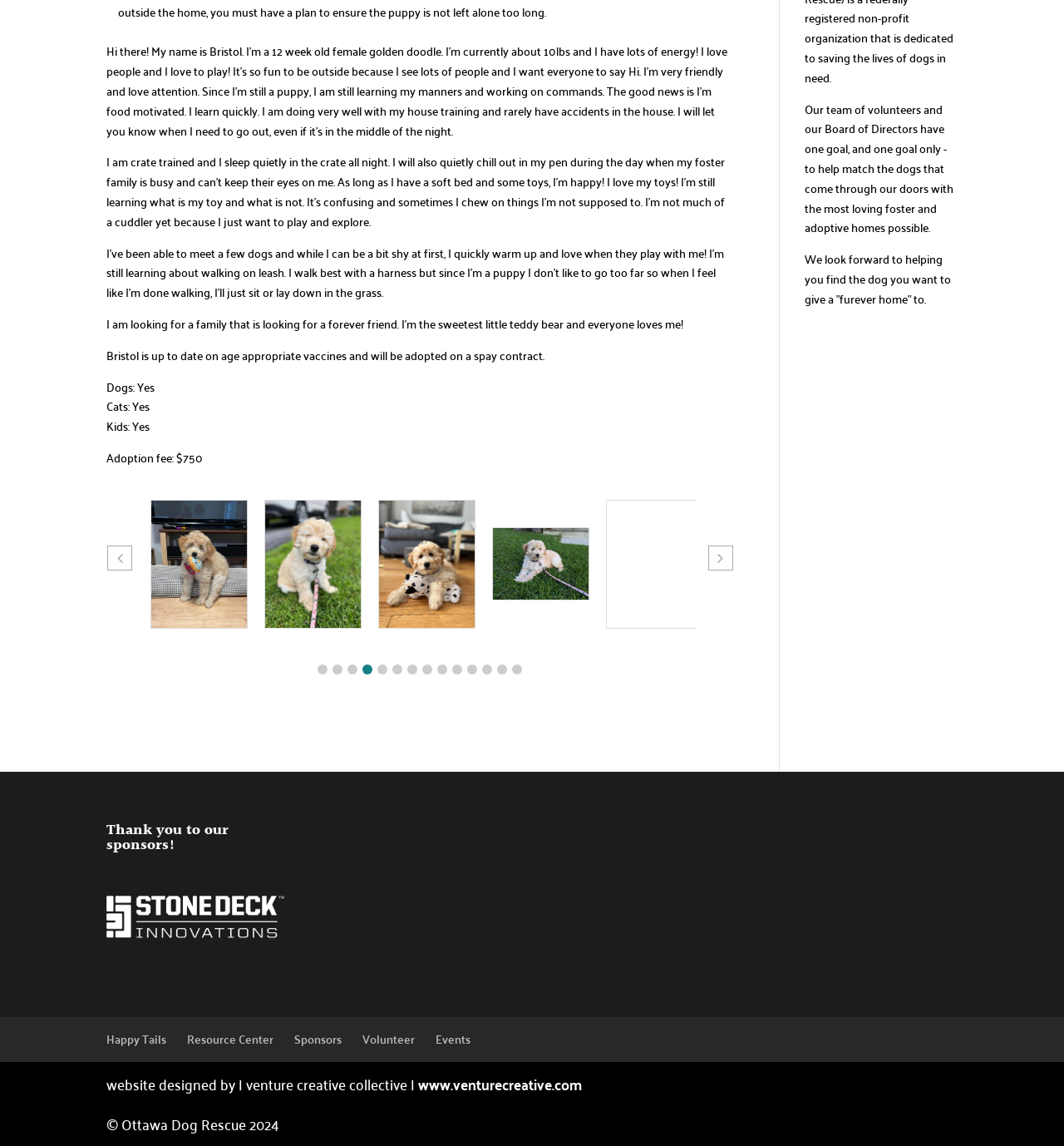Identify the bounding box of the UI component described as: "Happy Tails".

[0.1, 0.897, 0.156, 0.916]